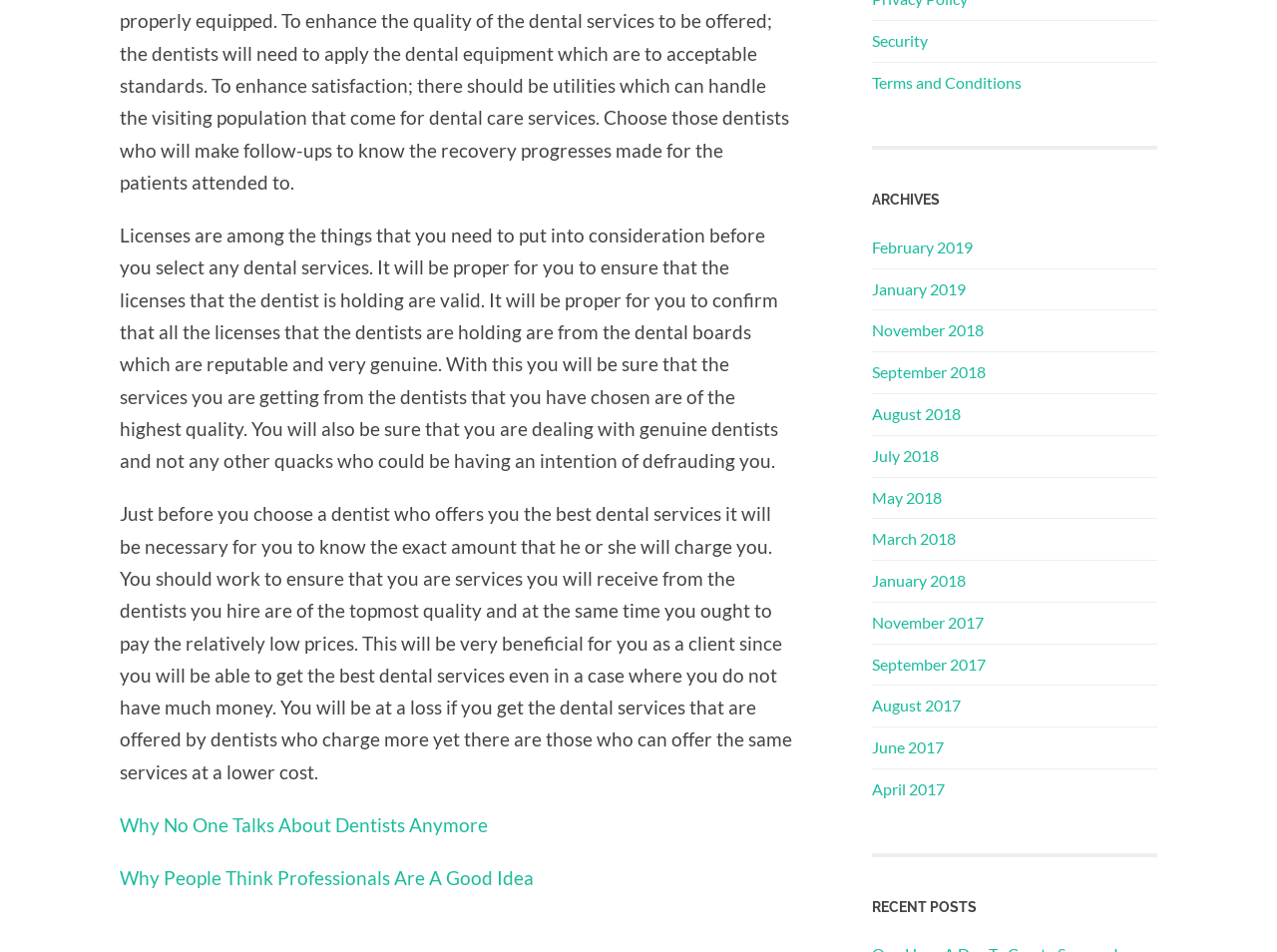Answer the question below with a single word or a brief phrase: 
What is the purpose of checking a dentist's license?

To ensure quality services